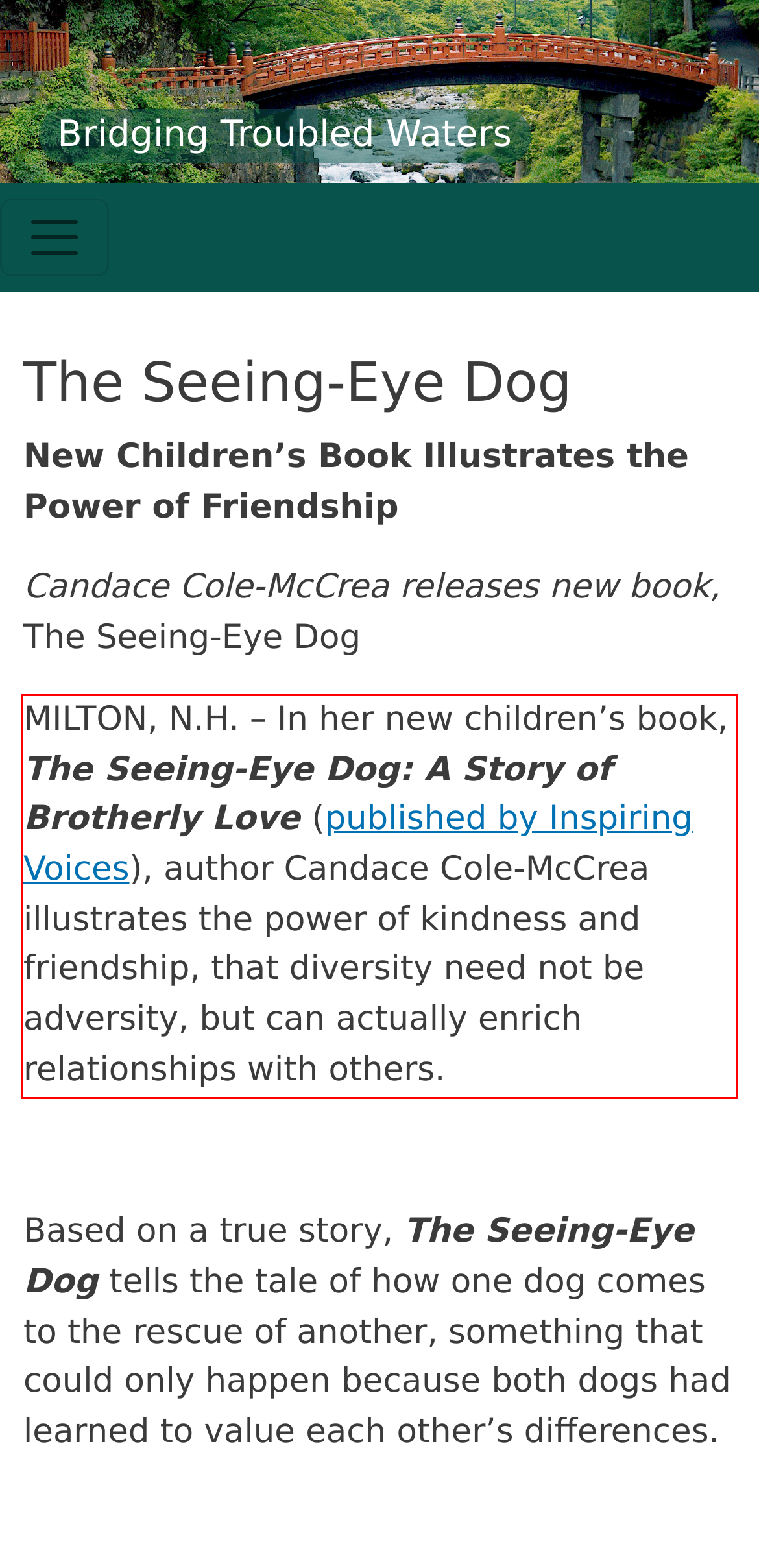Look at the webpage screenshot and recognize the text inside the red bounding box.

MILTON, N.H. – In her new children’s book, The Seeing-Eye Dog: A Story of Brotherly Love (published by Inspiring Voices), author Candace Cole-McCrea illustrates the power of kindness and friendship, that diversity need not be adversity, but can actually enrich relationships with others.